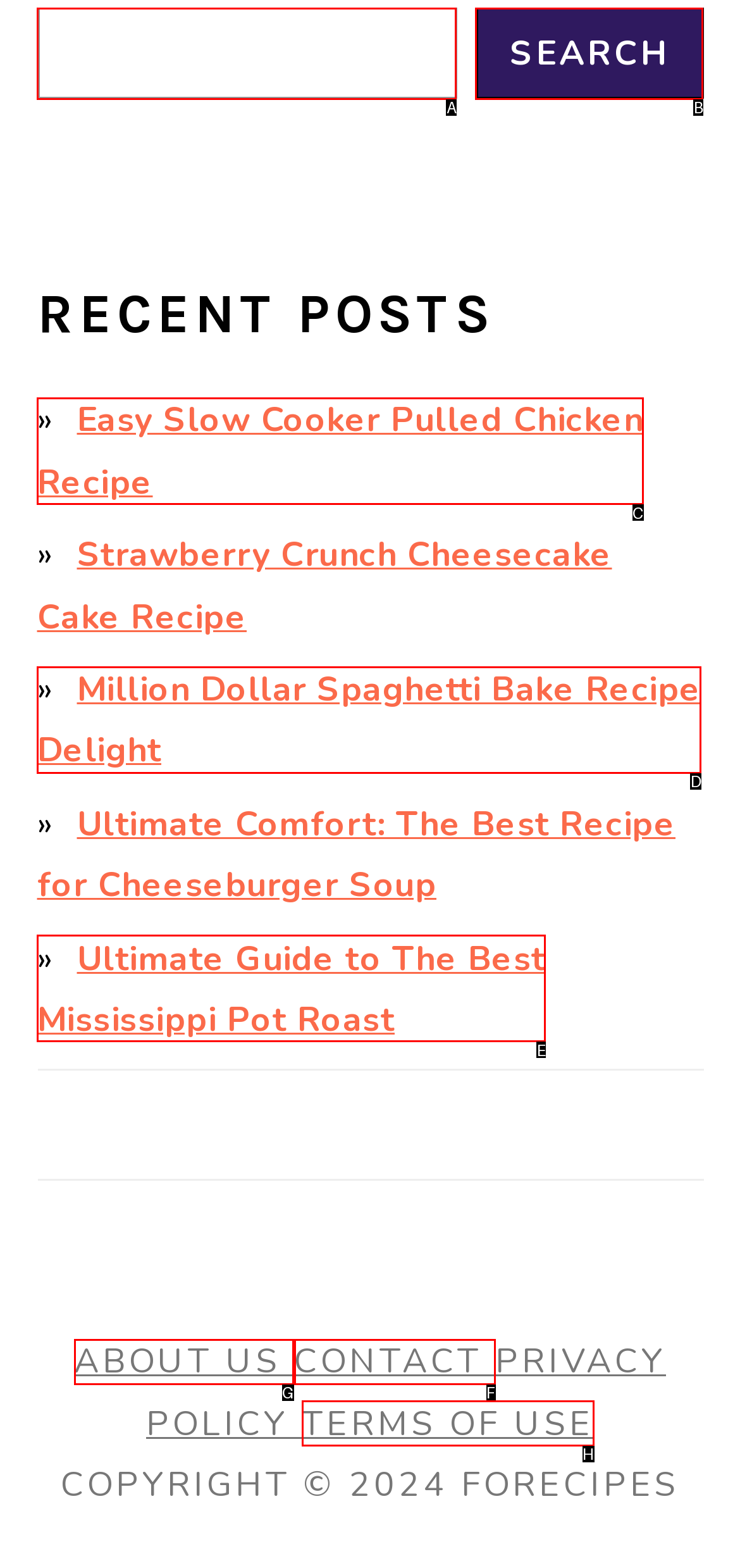To achieve the task: visit the ABOUT US page, indicate the letter of the correct choice from the provided options.

G